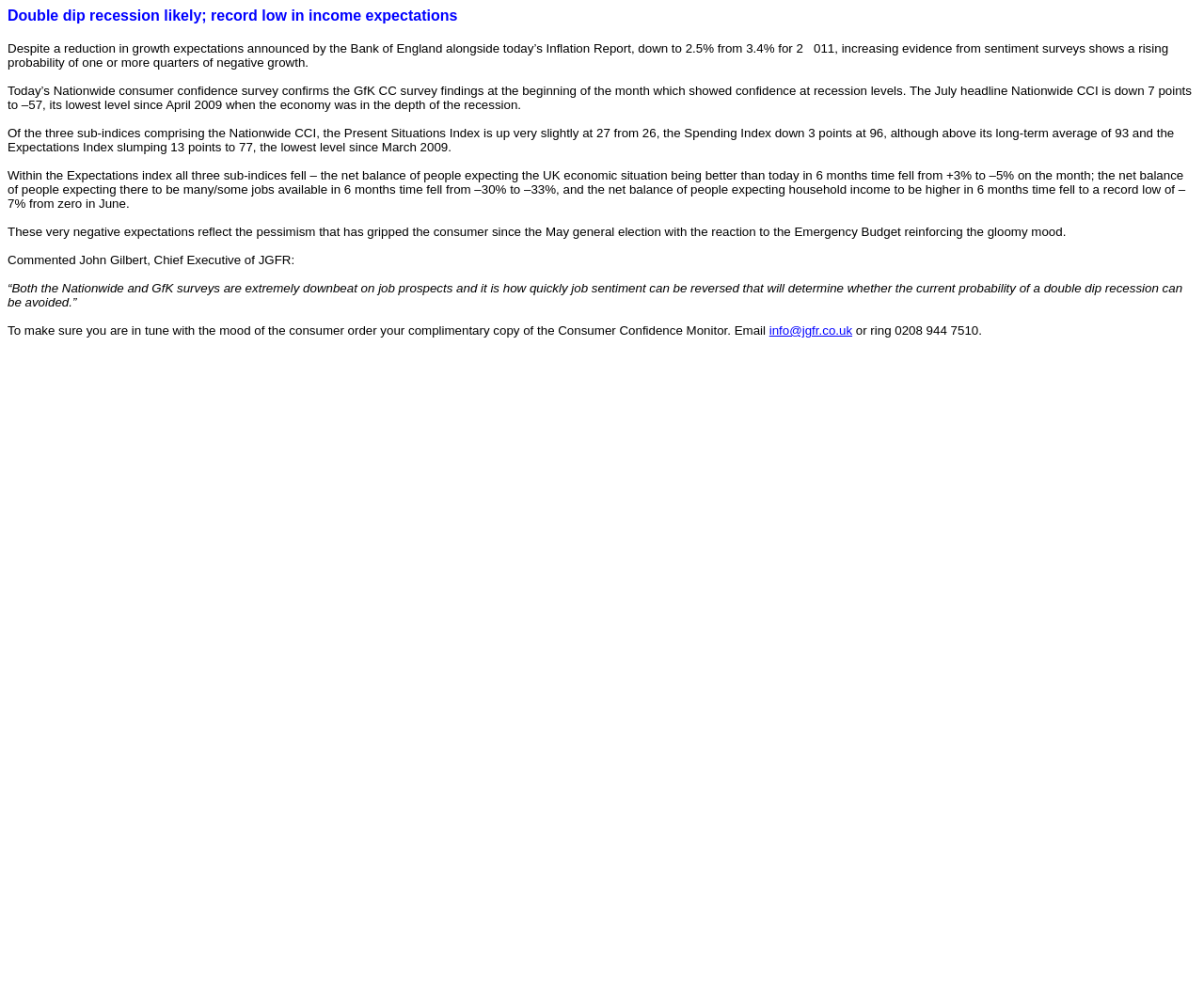How can I get a copy of the Consumer Confidence Monitor?
Offer a detailed and exhaustive answer to the question.

To get a complimentary copy of the Consumer Confidence Monitor, you can email info@jgfr.co.uk or ring 0208 944 7510.